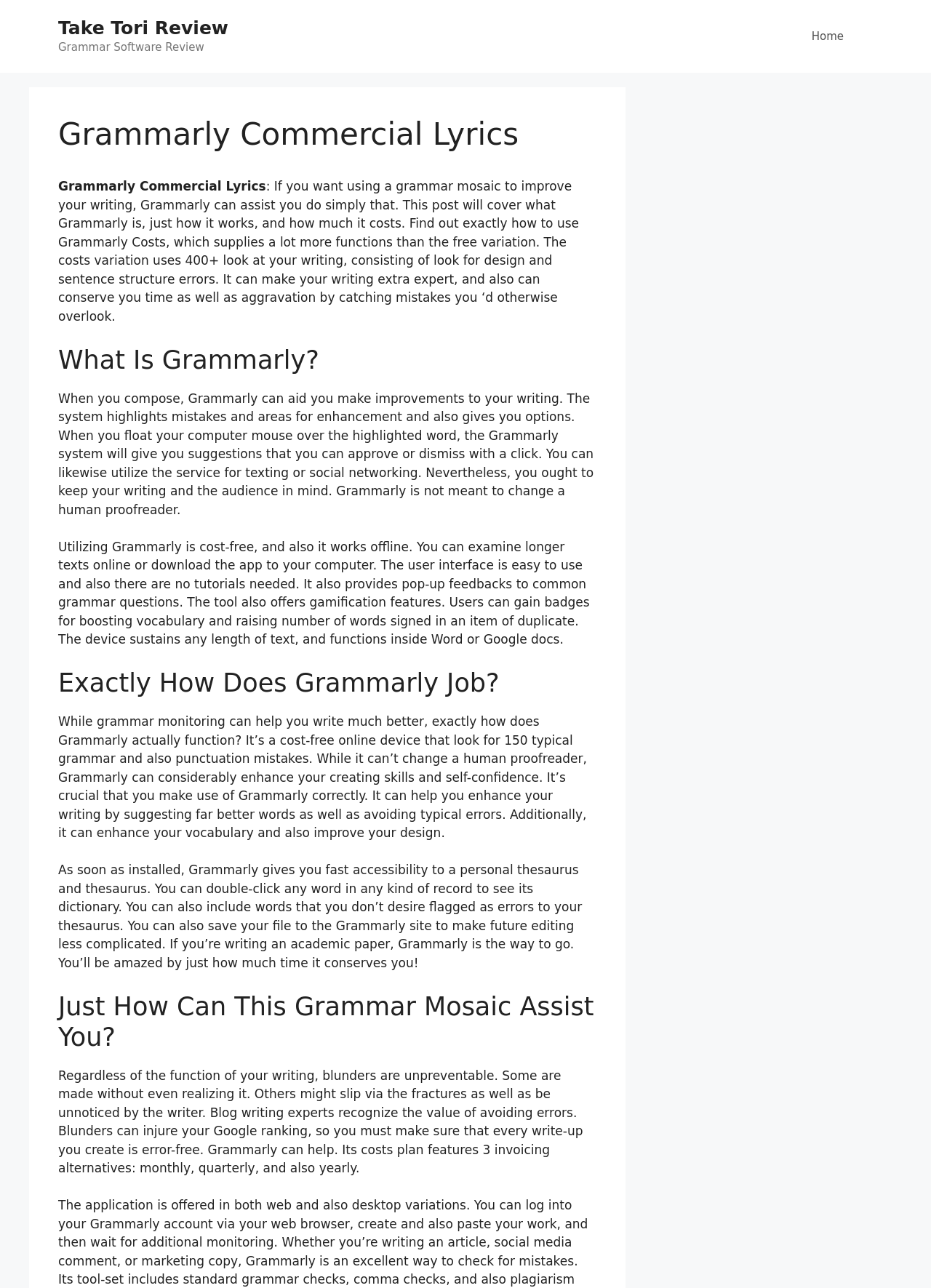Write an extensive caption that covers every aspect of the webpage.

The webpage is about Grammarly Commercial Lyrics, a grammar mosaic tool that helps improve writing. At the top, there is a banner with a link to "Take Tori Review" and a static text "Grammar Software Review". On the right side, there is a primary navigation menu with a link to "Home".

Below the banner, there is a heading "Grammarly Commercial Lyrics" followed by a paragraph of text that summarizes the content of the webpage. The text explains that Grammarly can assist with improving writing, and the post will cover what Grammarly is, how it works, and its costs.

The main content of the webpage is divided into four sections, each with a heading. The first section, "What Is Grammarly?", explains how Grammarly can aid in making improvements to writing by highlighting mistakes and providing suggestions. The second section, "Exactly How Does Grammarly Job?", describes how Grammarly works, including its features such as grammar monitoring, vocabulary improvement, and gamification.

The third section, "Exactly How Can This Grammar Mosaic Assist You?", discusses the importance of avoiding errors in writing, especially for blogging experts, and how Grammarly can help with its premium plan features. The text also mentions that Grammarly can save time and improve writing skills and confidence.

Throughout the webpage, there are no images, but there are several blocks of text that provide detailed information about Grammarly and its features. The layout is organized, with clear headings and concise text, making it easy to read and understand.